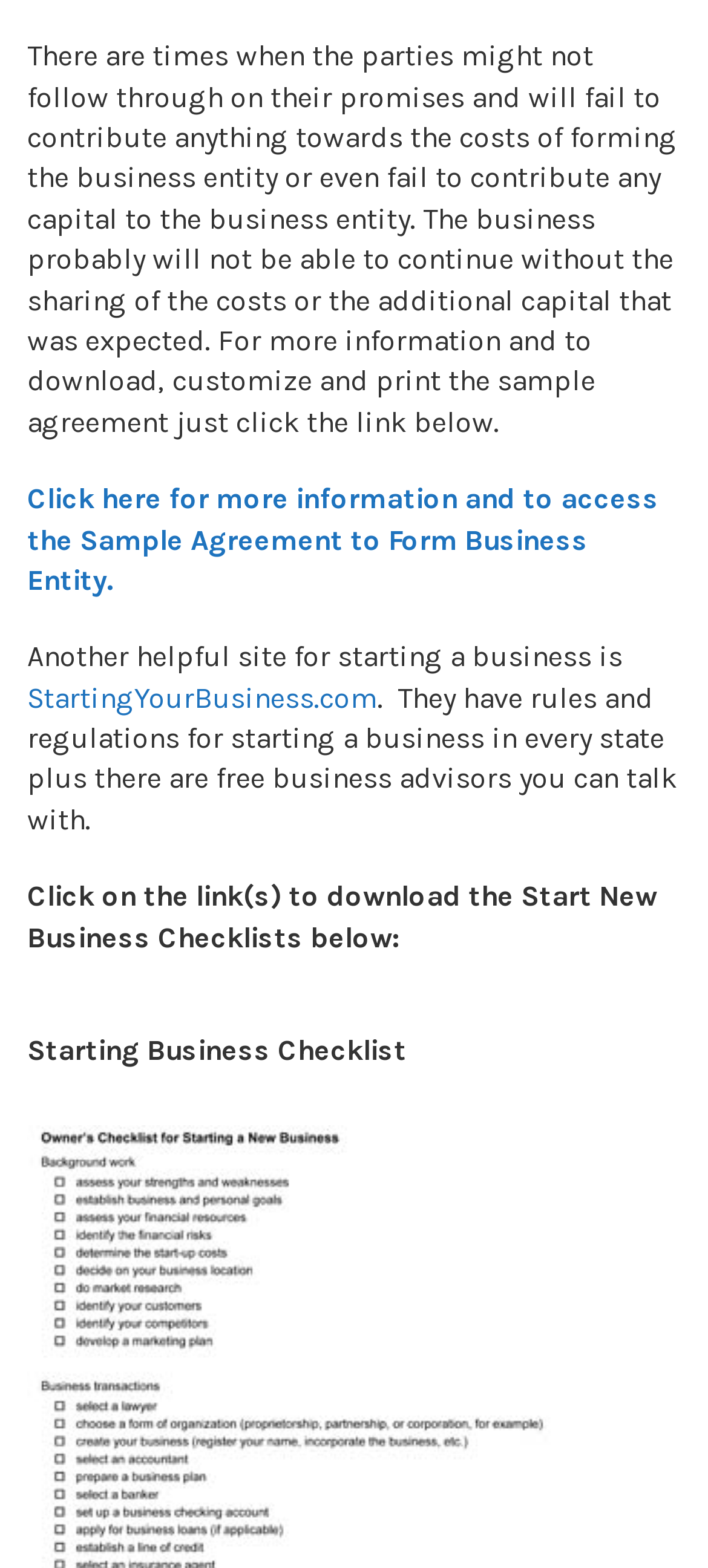Give a short answer to this question using one word or a phrase:
What is the purpose of the Sample Agreement to Form Business Entity?

To share costs and capital